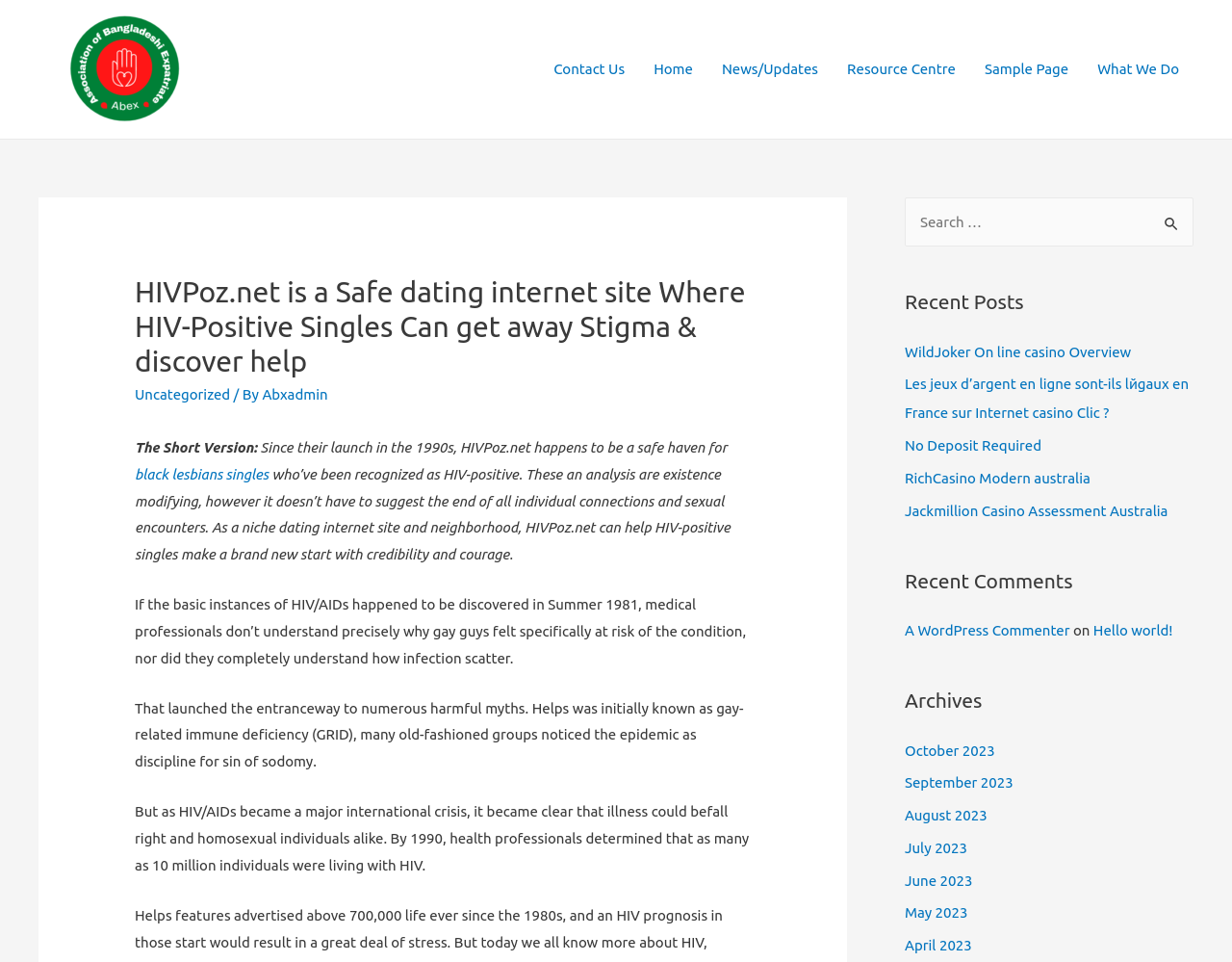Please provide the bounding box coordinate of the region that matches the element description: black lesbians singles. Coordinates should be in the format (top-left x, top-left y, bottom-right x, bottom-right y) and all values should be between 0 and 1.

[0.109, 0.484, 0.218, 0.501]